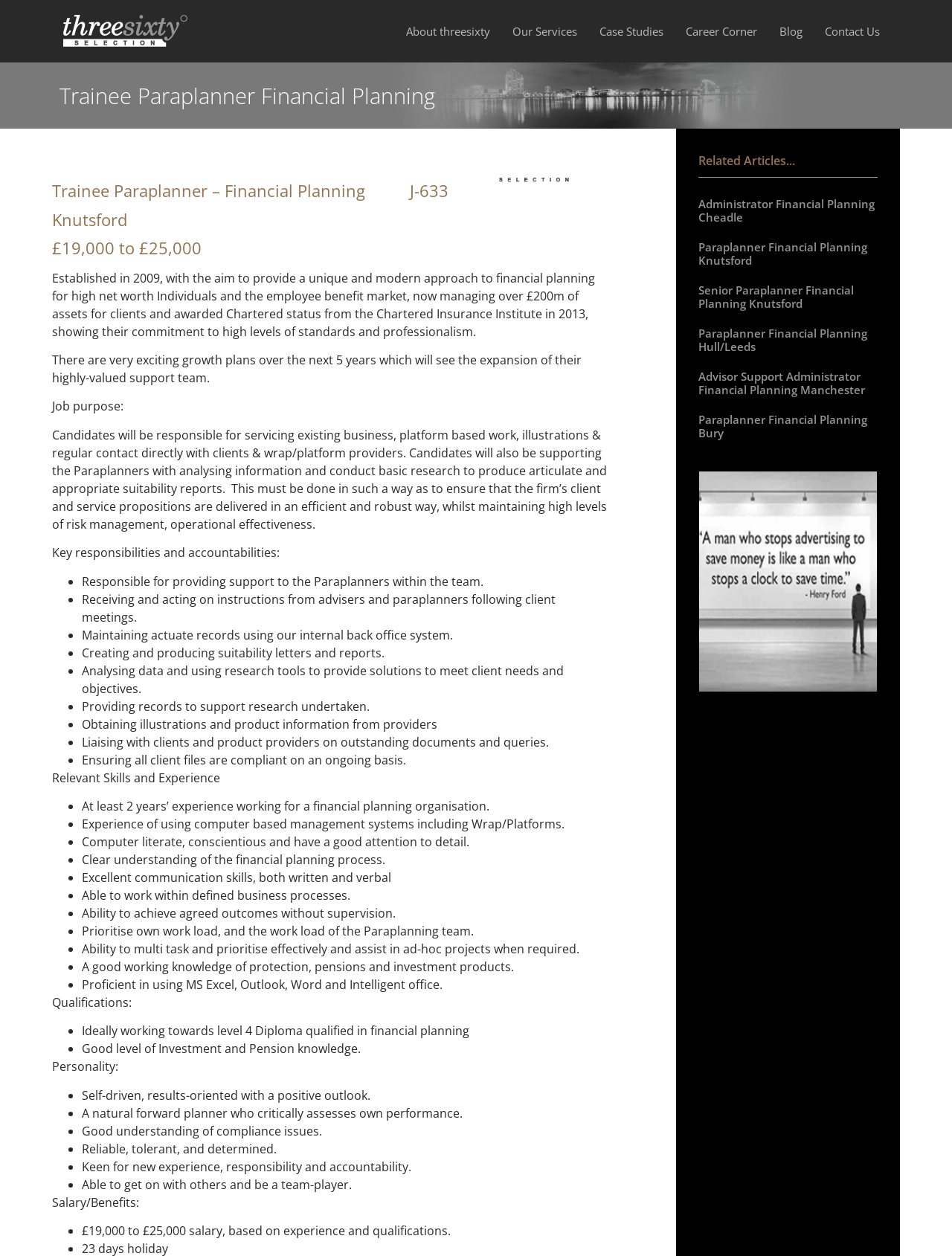What is the company's asset management value?
Based on the screenshot, answer the question with a single word or phrase.

over £200m